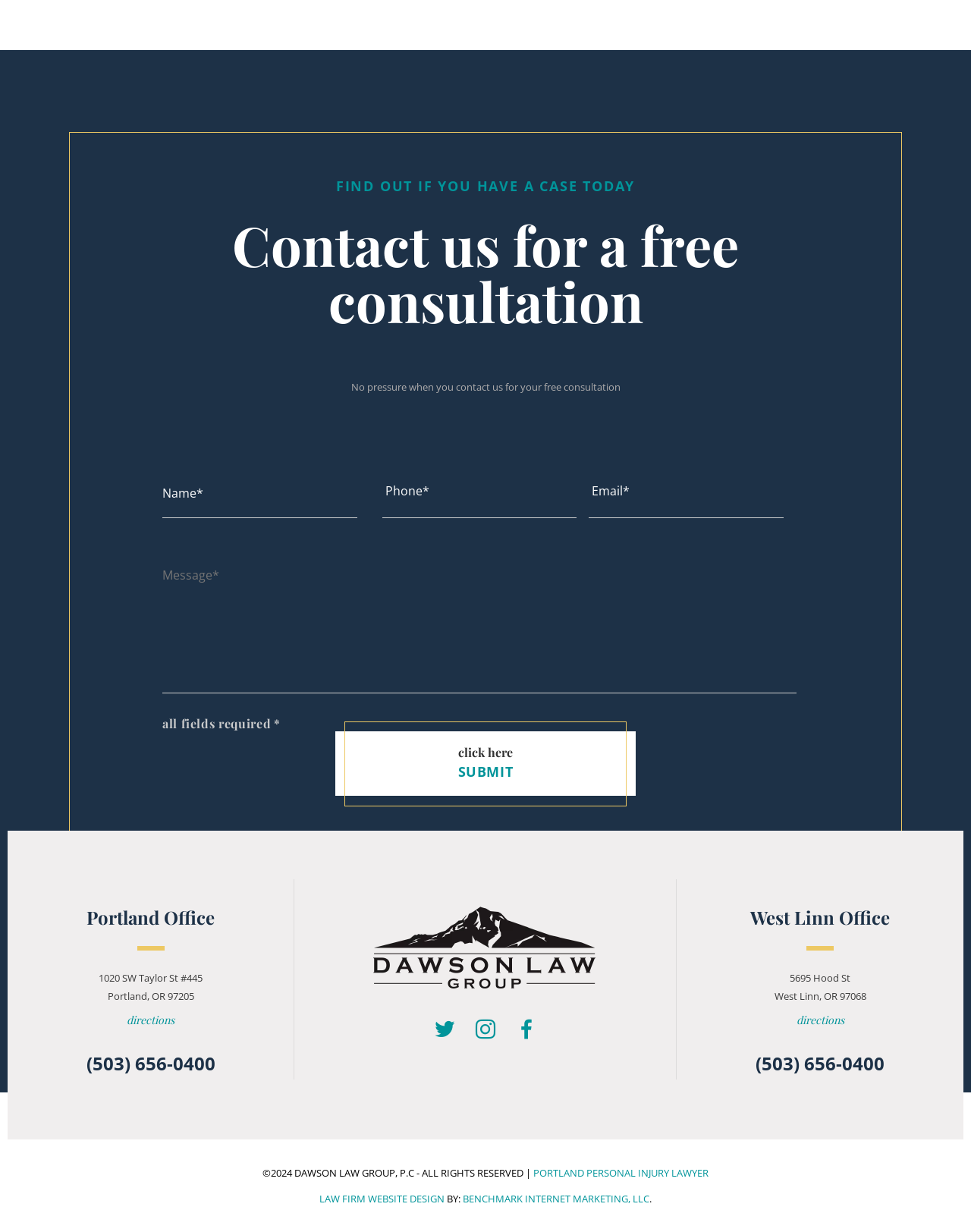Please specify the bounding box coordinates of the clickable region necessary for completing the following instruction: "Click the 'directions' link for Portland Office". The coordinates must consist of four float numbers between 0 and 1, i.e., [left, top, right, bottom].

[0.008, 0.822, 0.302, 0.834]